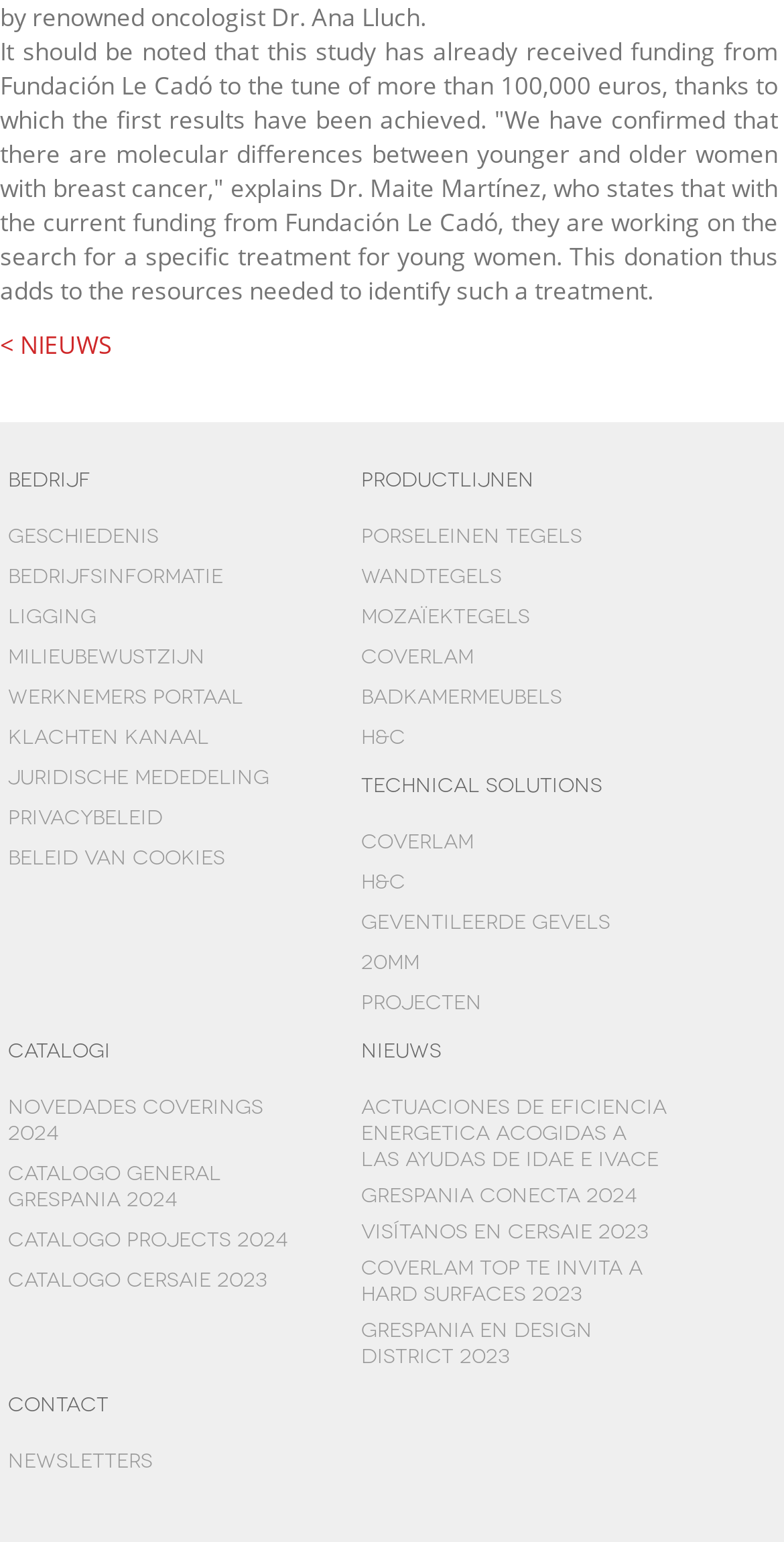Show the bounding box coordinates for the HTML element as described: "GRESPANIA EN DESIGN DISTRICT 2023".

[0.461, 0.853, 0.853, 0.893]